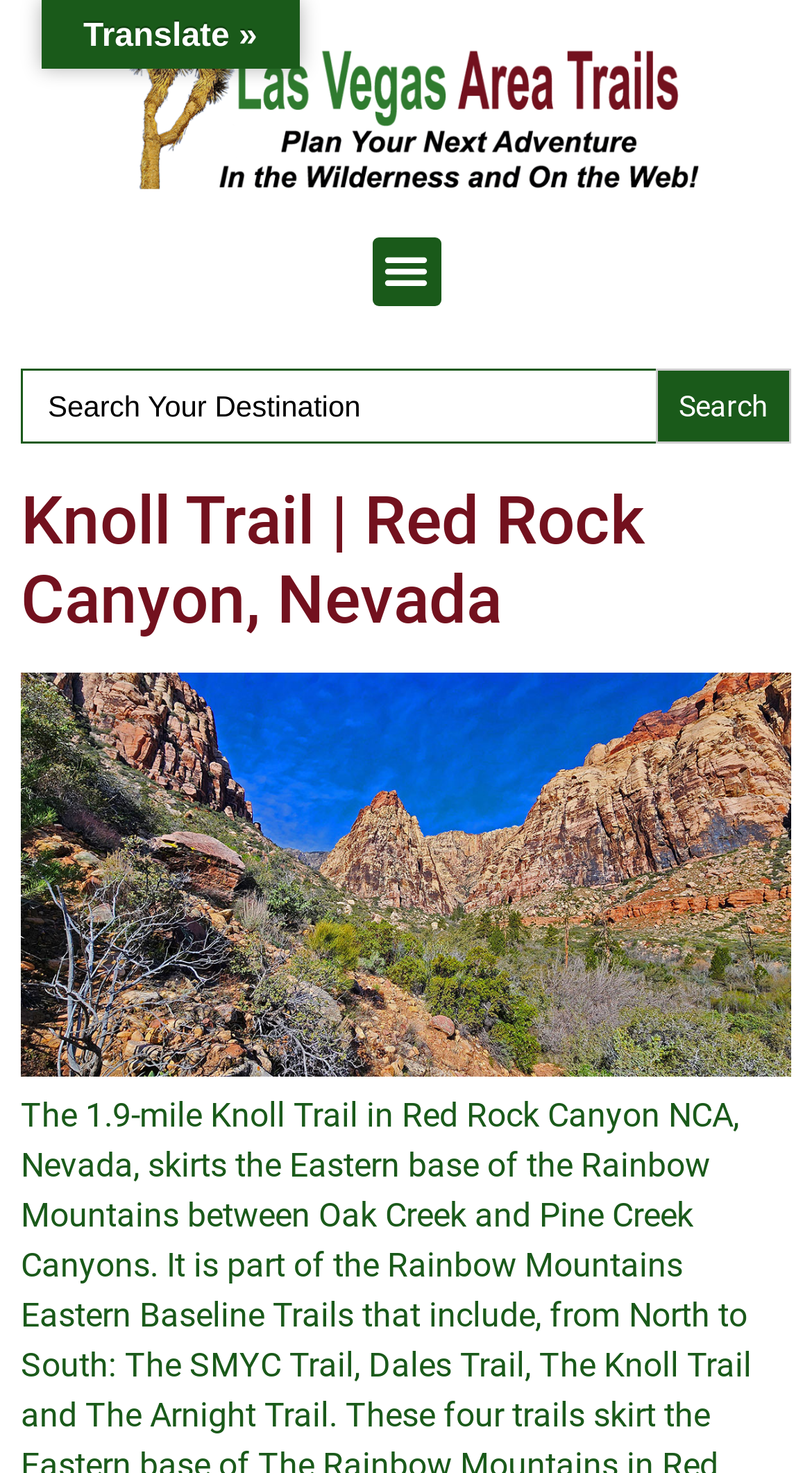Please give a succinct answer to the question in one word or phrase:
What is the location of the trail featured on this page?

Red Rock Canyon, Nevada